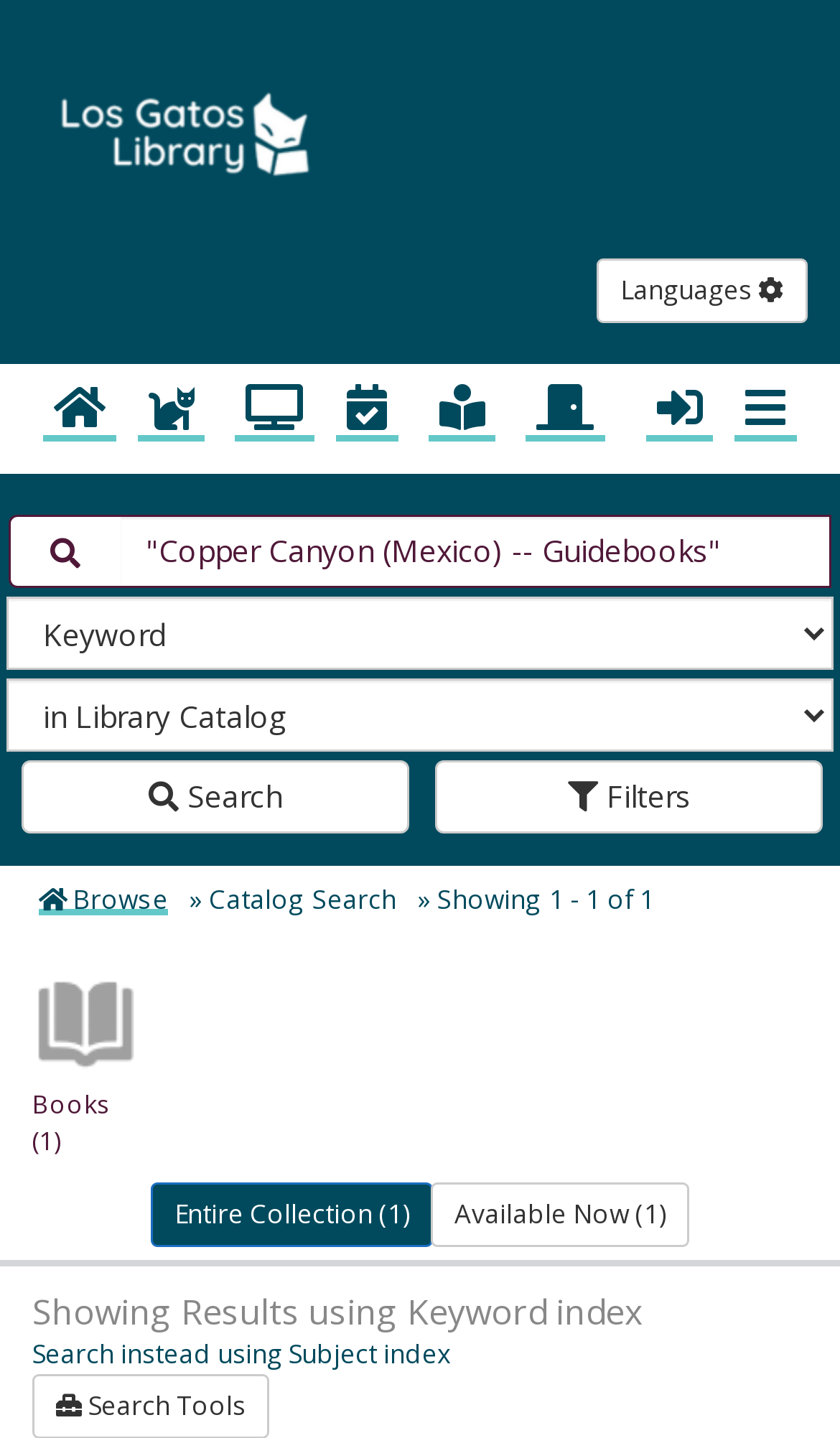Locate the bounding box coordinates of the element that needs to be clicked to carry out the instruction: "Change the search index". The coordinates should be given as four float numbers ranging from 0 to 1, i.e., [left, top, right, bottom].

[0.008, 0.414, 0.992, 0.465]